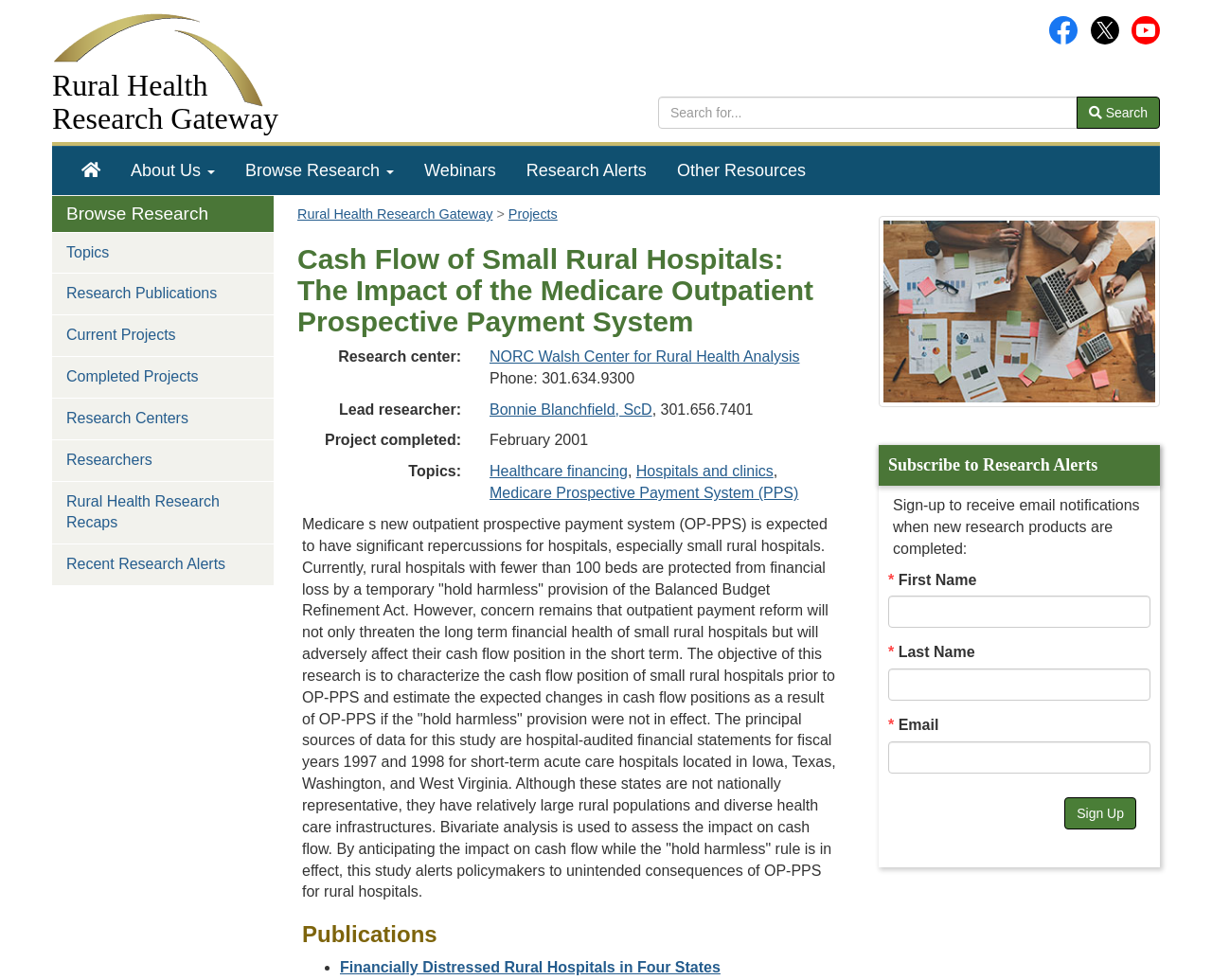Find the bounding box coordinates of the clickable area that will achieve the following instruction: "Search for research".

[0.543, 0.099, 0.957, 0.131]